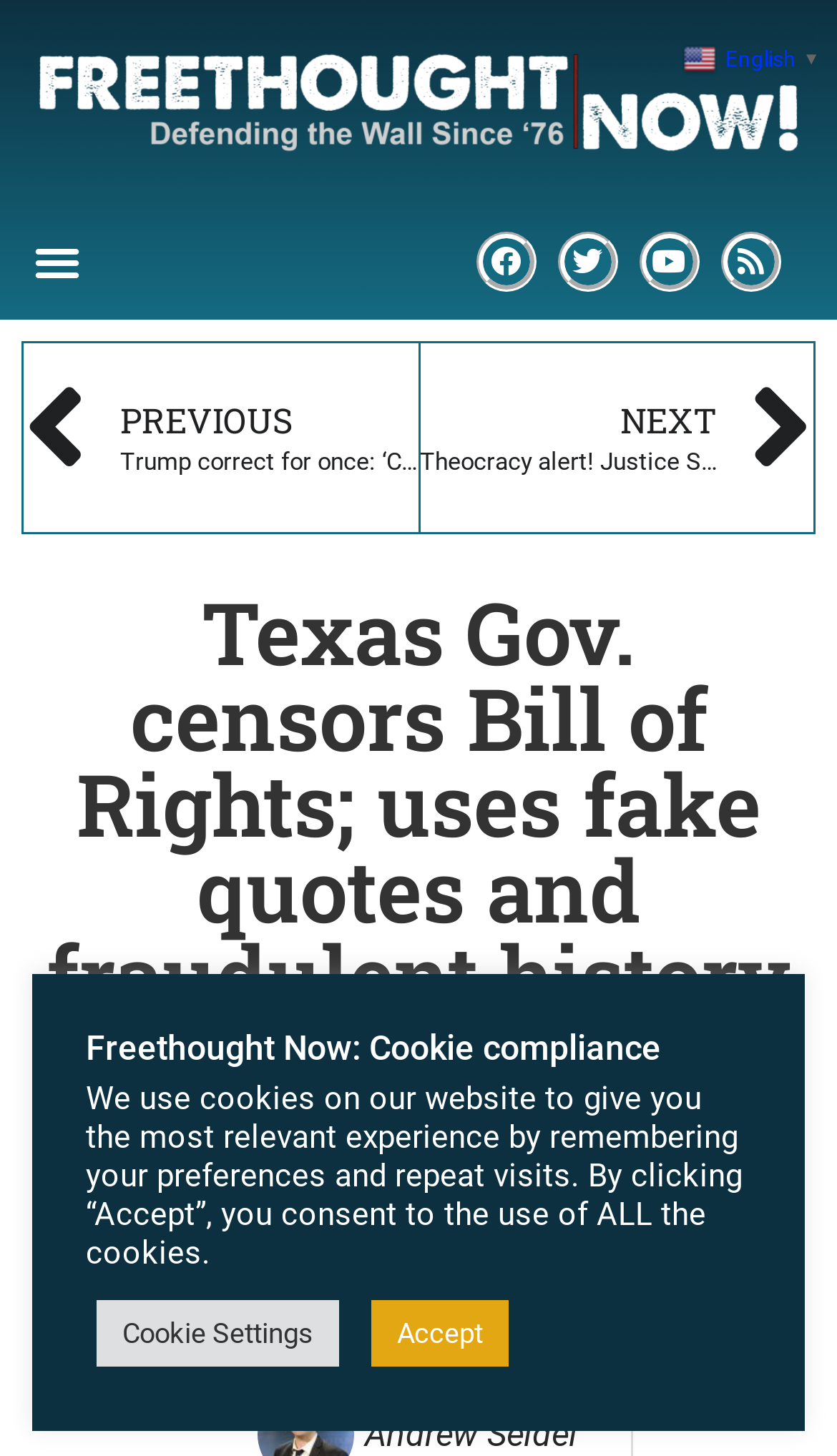Please identify the bounding box coordinates of the area I need to click to accomplish the following instruction: "Toggle the menu".

[0.026, 0.156, 0.11, 0.205]